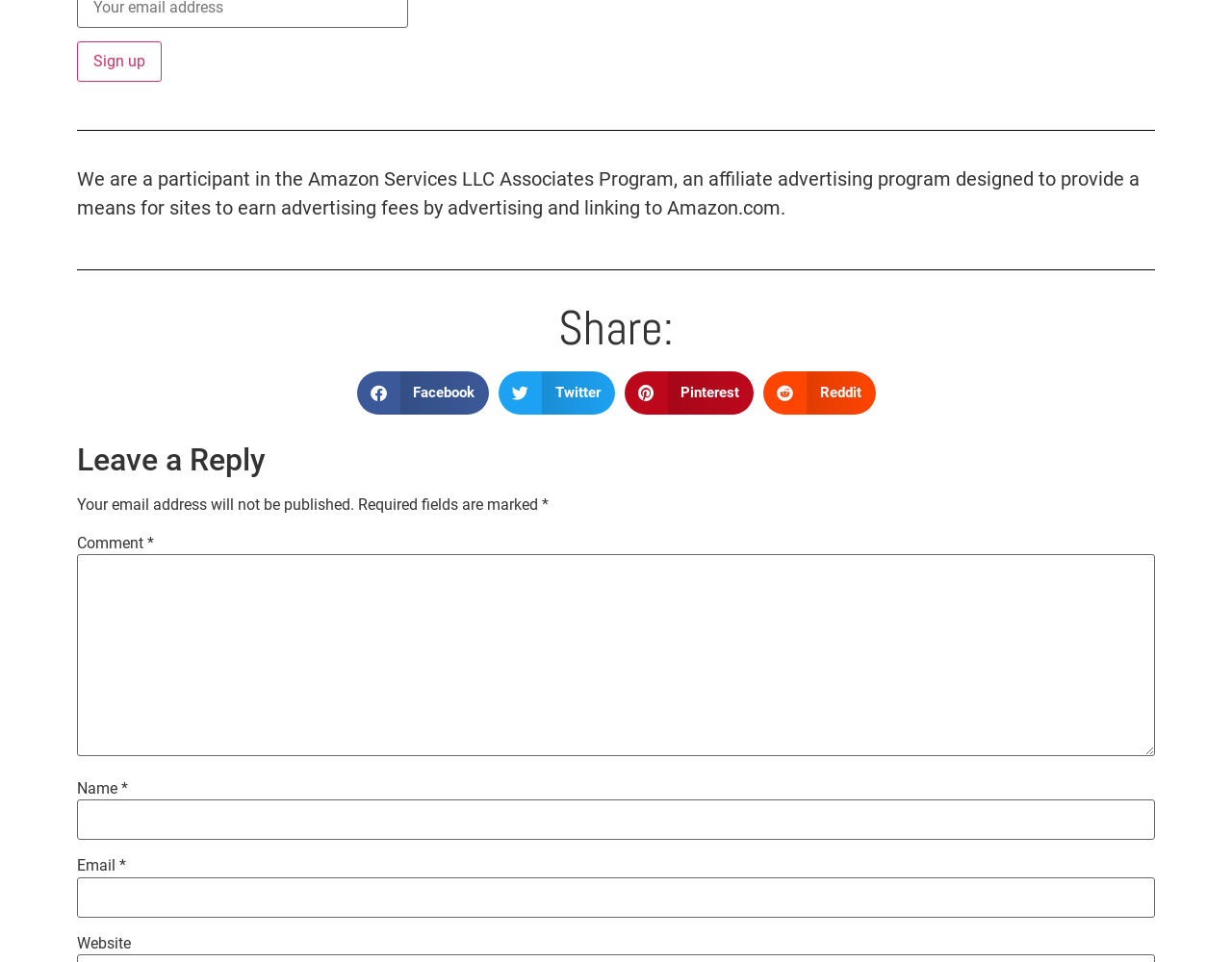Please give a short response to the question using one word or a phrase:
How many textboxes are there to leave a reply?

3